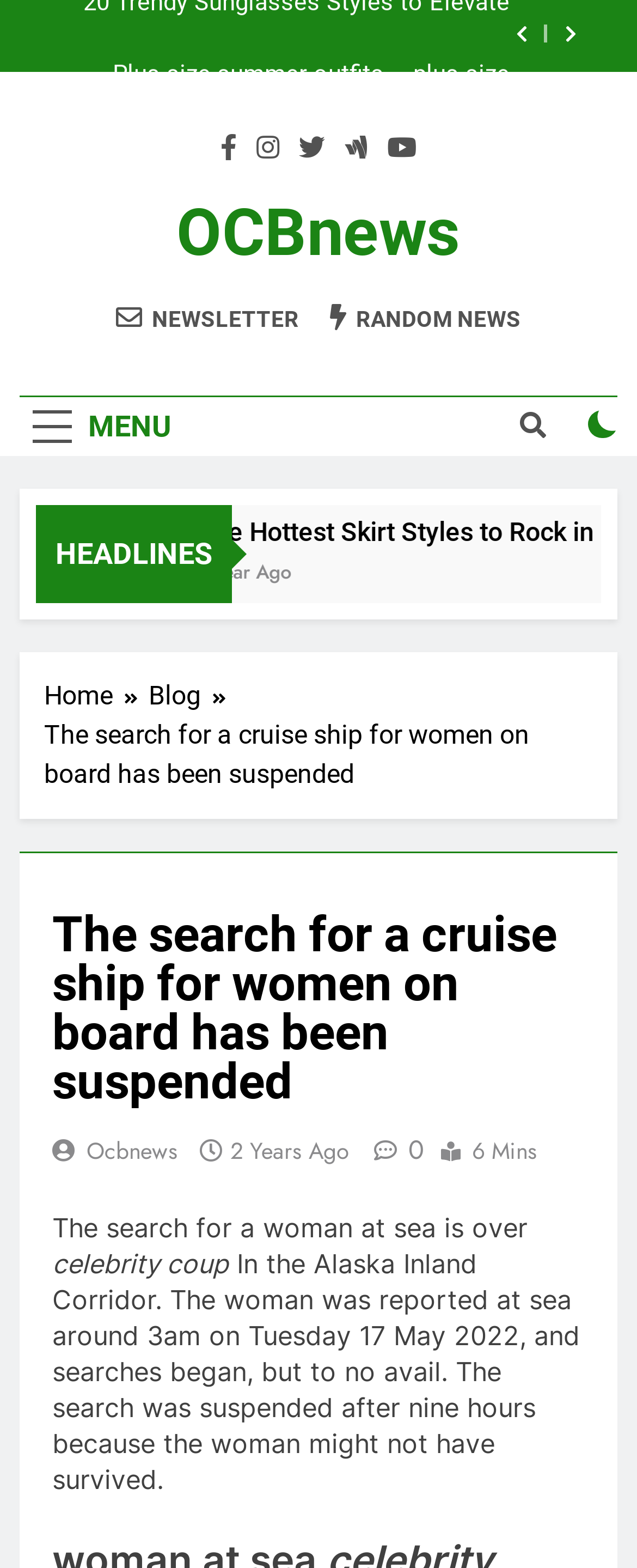Predict the bounding box coordinates of the area that should be clicked to accomplish the following instruction: "Visit the homepage". The bounding box coordinates should consist of four float numbers between 0 and 1, i.e., [left, top, right, bottom].

[0.069, 0.431, 0.233, 0.456]